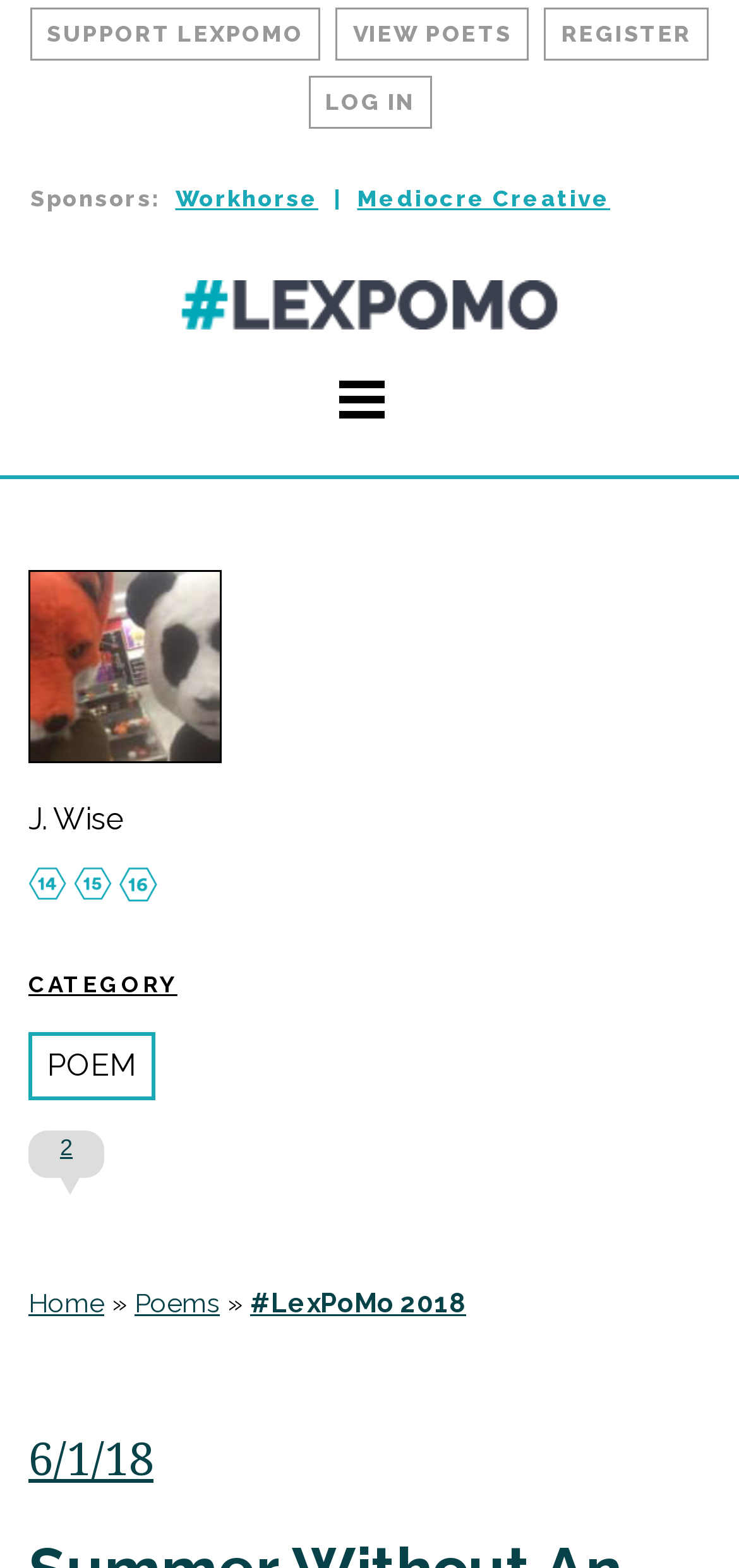Please locate the clickable area by providing the bounding box coordinates to follow this instruction: "register".

[0.737, 0.005, 0.96, 0.039]